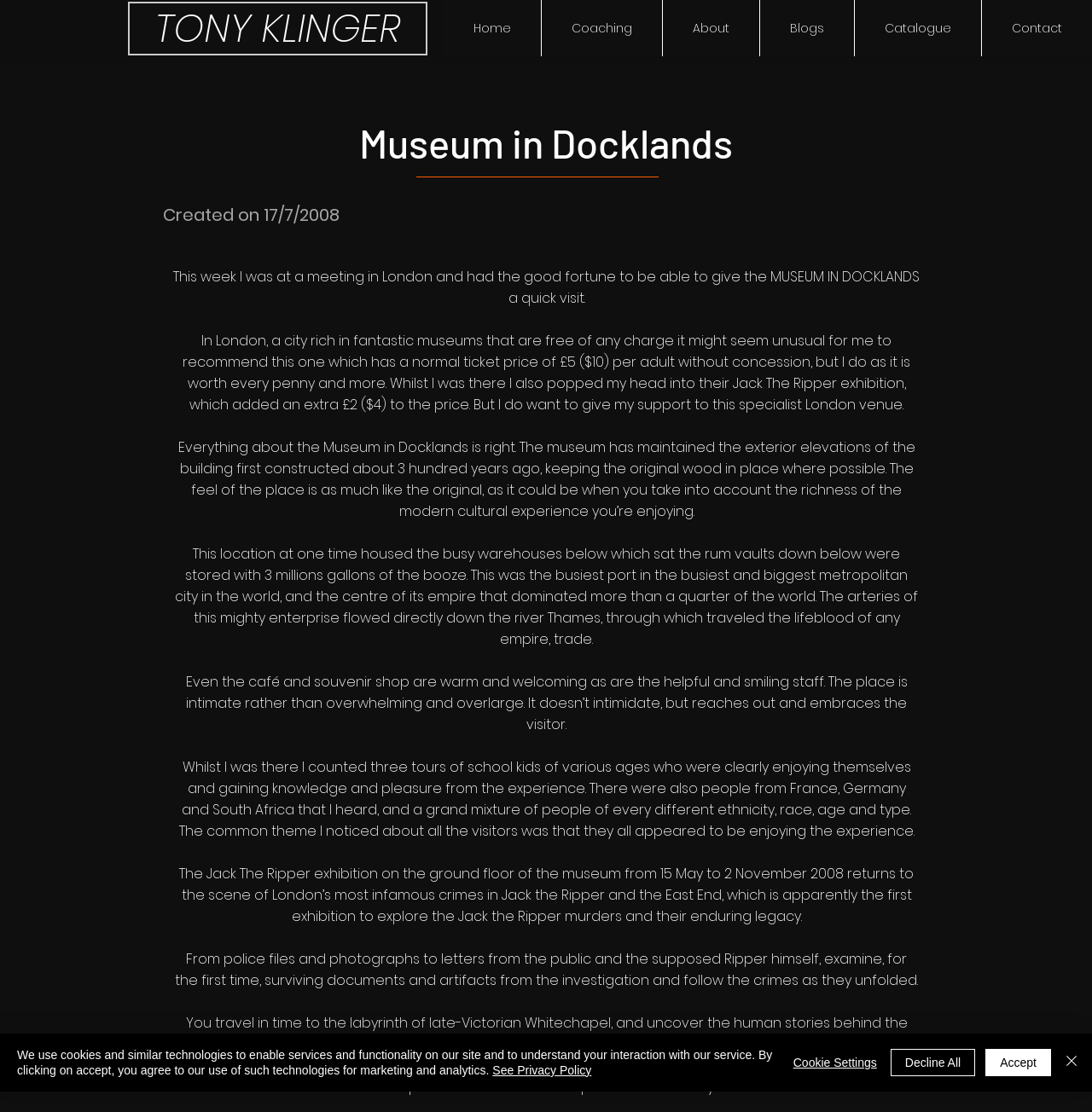Please determine the bounding box coordinates of the element to click on in order to accomplish the following task: "Read the Museum in Docklands heading". Ensure the coordinates are four float numbers ranging from 0 to 1, i.e., [left, top, right, bottom].

[0.234, 0.107, 0.766, 0.15]